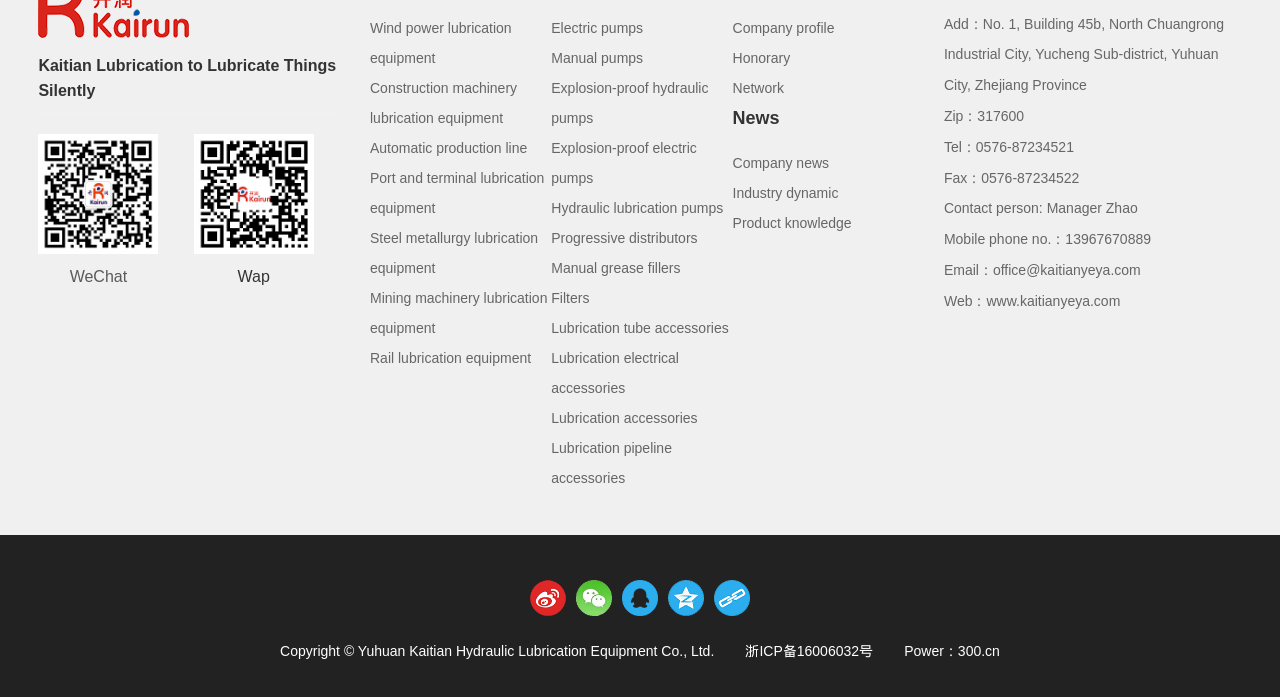Determine the coordinates of the bounding box that should be clicked to complete the instruction: "View MCT for Psychosis". The coordinates should be represented by four float numbers between 0 and 1: [left, top, right, bottom].

None